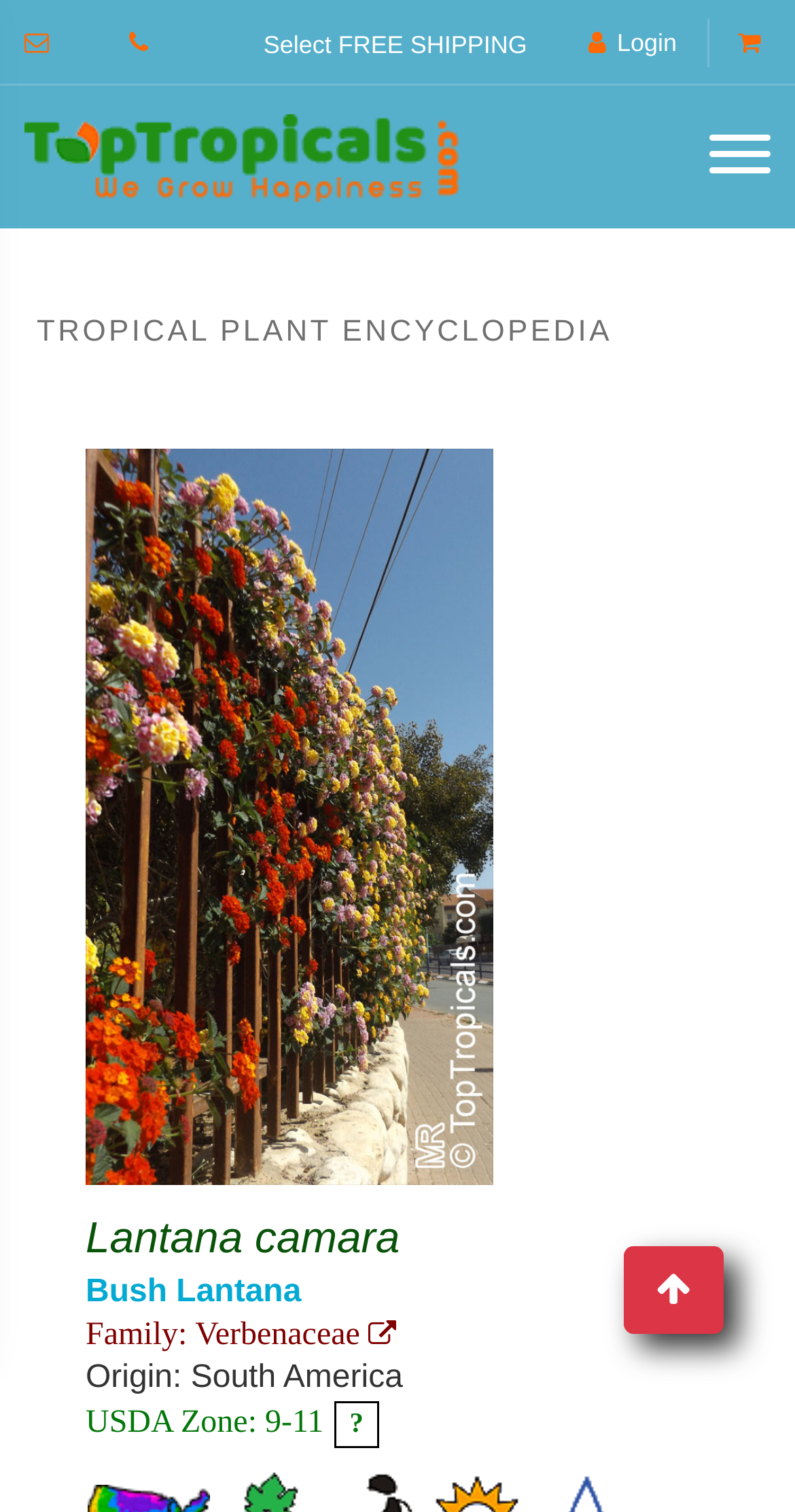Please locate the bounding box coordinates of the element that should be clicked to complete the given instruction: "Contact Us".

None